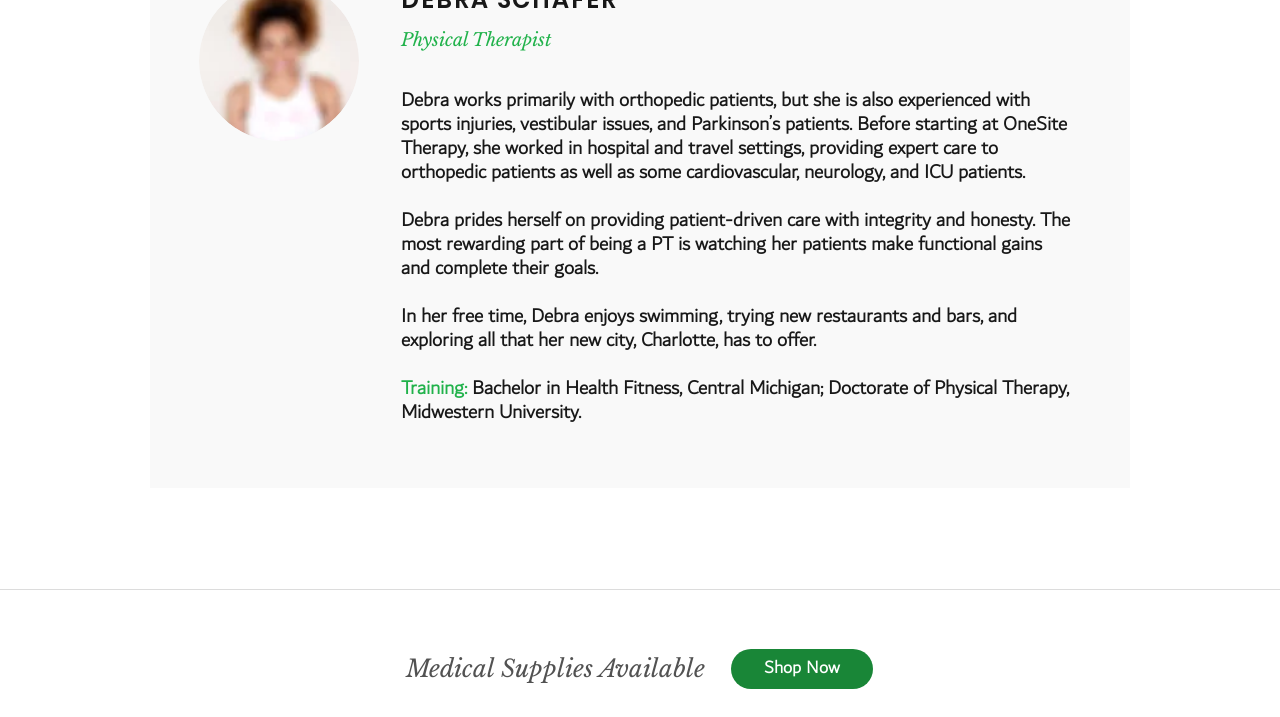Give a concise answer of one word or phrase to the question: 
What is Debra's profession?

Physical Therapist